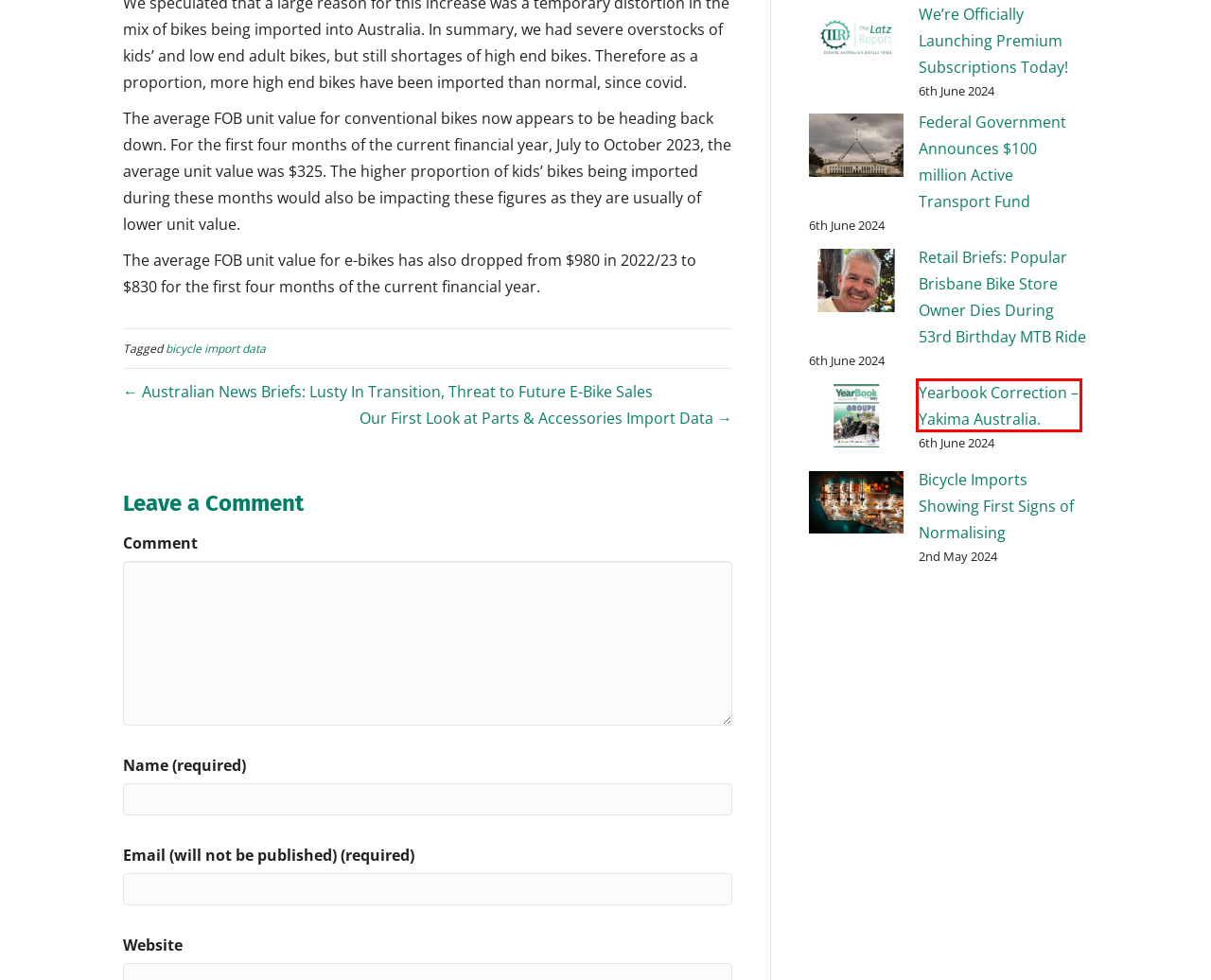Consider the screenshot of a webpage with a red bounding box around an element. Select the webpage description that best corresponds to the new page after clicking the element inside the red bounding box. Here are the candidates:
A. bicycle import data Archives - The Latz Report
B. Australian News Briefs: Lusty In Transition, Threat to Future E-Bike Sales
C. Bicycle Imports Showing First Signs of Normalising | The Latz Report
D. We’re Officially Launching Premium Subscriptions Today! - The Latz Report
E. Retail Briefs: Popular Brisbane Bike Store Owner Dies During 53rd Birthday MTB Ride
F. Our First Look at Parts & Accessories Import Data
G. Federal Government Announces $100 million Active Transport Fund | The Latz Report
H. Yearbook Correction – Yakima Australia. | The Latz Report

H